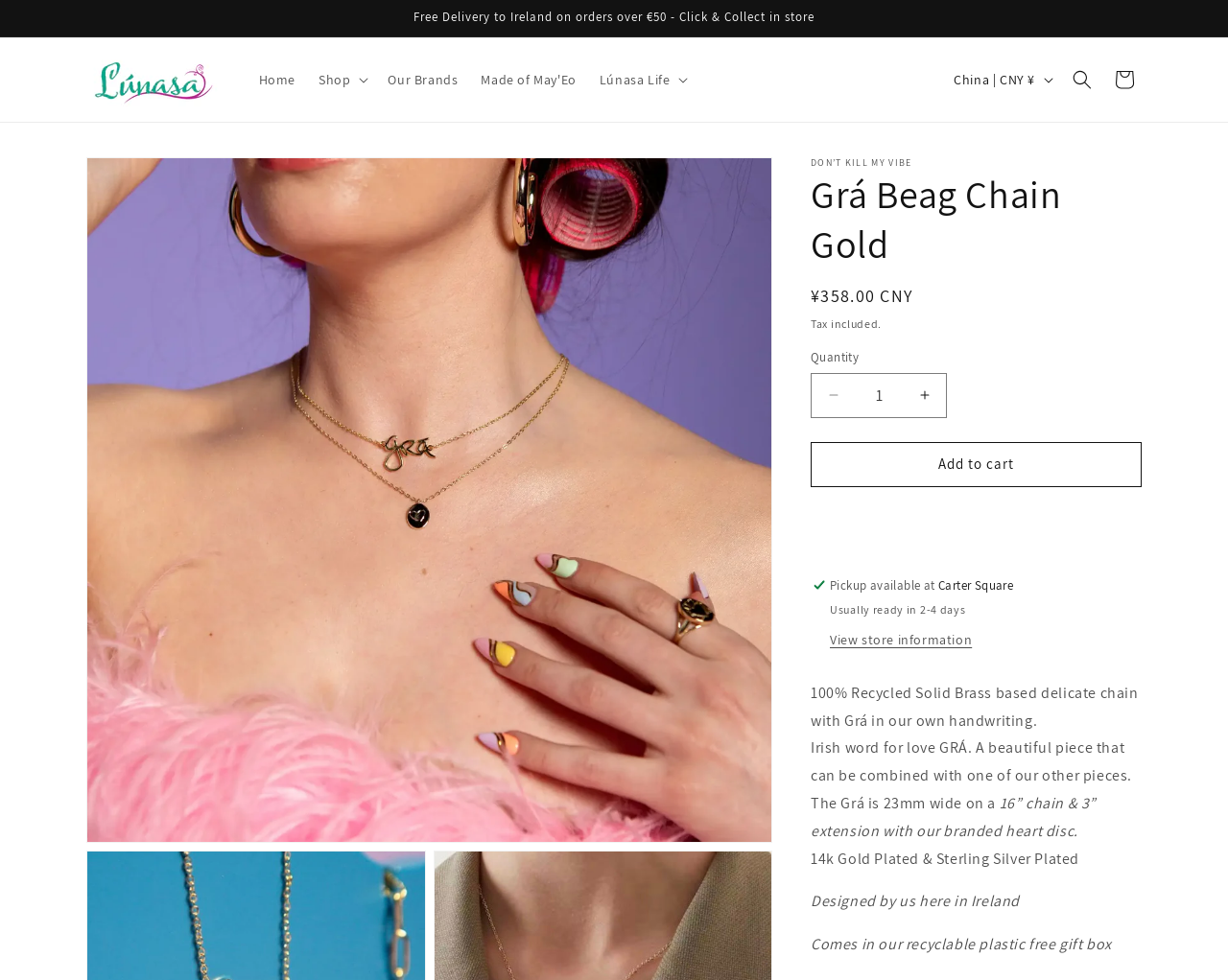Identify the bounding box coordinates of the section that should be clicked to achieve the task described: "Decrease quantity".

[0.661, 0.381, 0.696, 0.427]